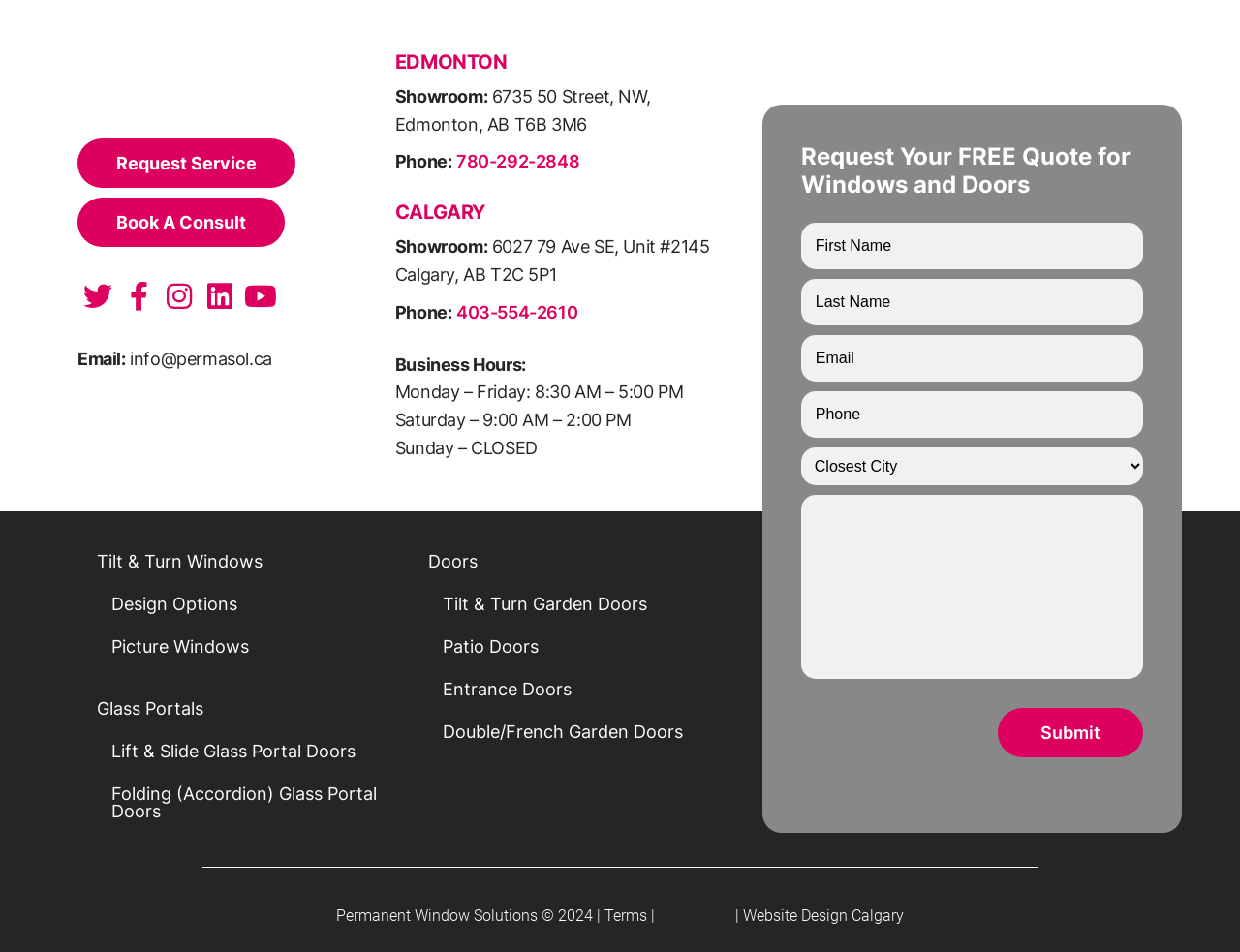Bounding box coordinates are specified in the format (top-left x, top-left y, bottom-right x, bottom-right y). All values are floating point numbers bounded between 0 and 1. Please provide the bounding box coordinate of the region this sentence describes: parent_node: Closest City name="submit"

[0.805, 0.744, 0.922, 0.796]